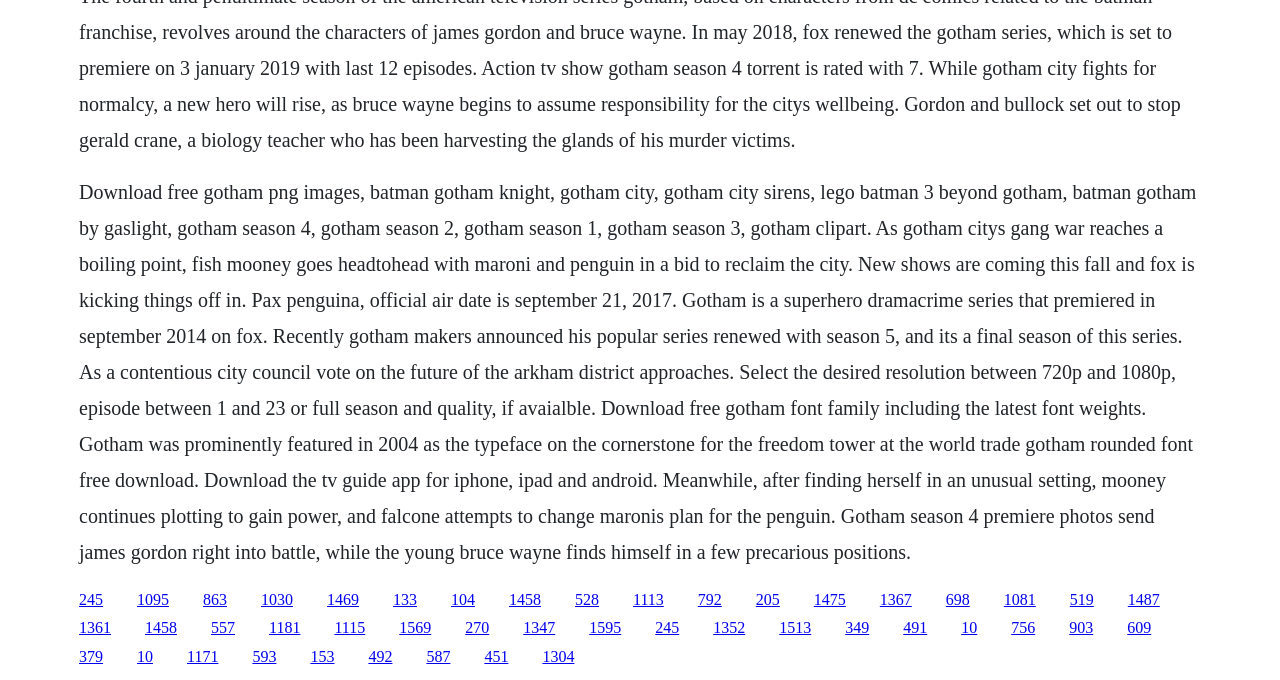Respond to the question below with a concise word or phrase:
What is the name of the TV series mentioned?

Gotham